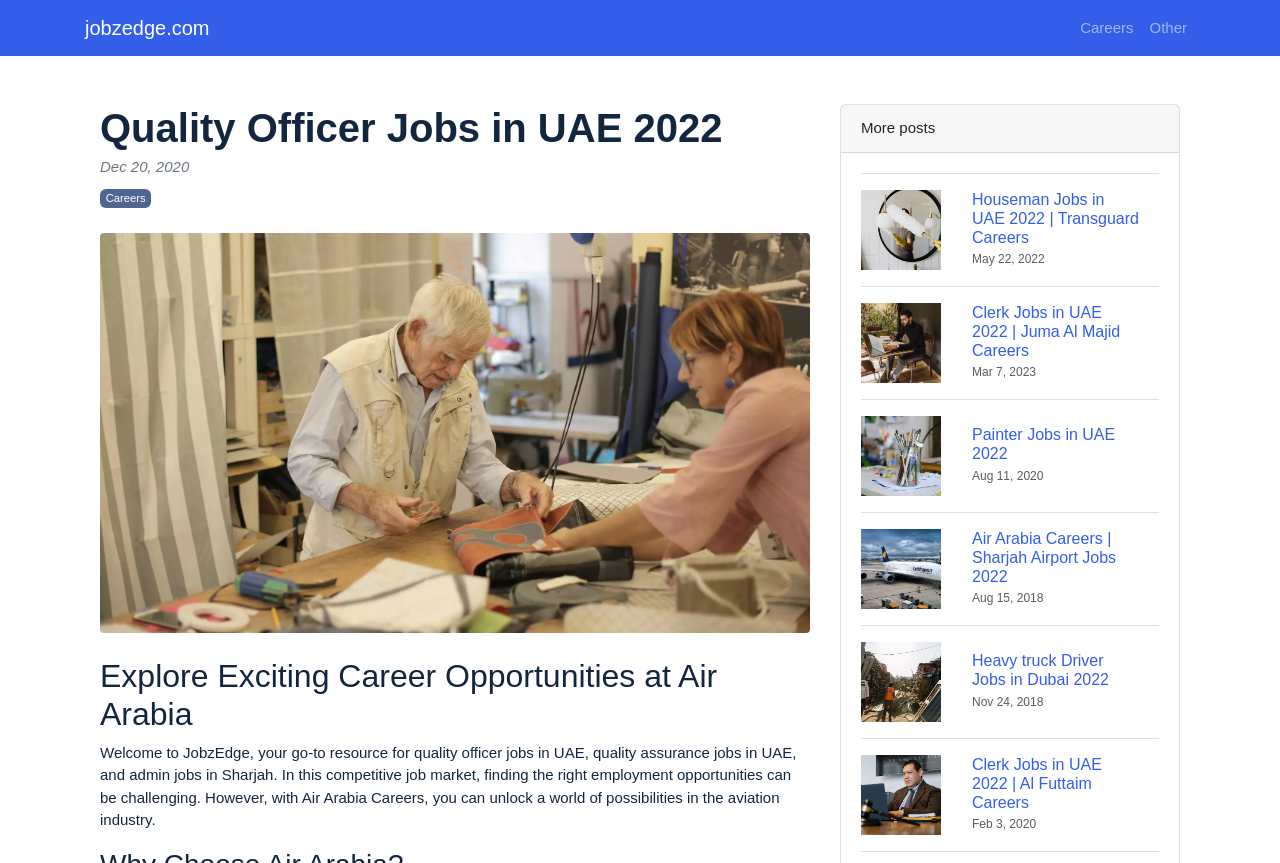Identify the coordinates of the bounding box for the element that must be clicked to accomplish the instruction: "Check Air Arabia Careers".

[0.673, 0.593, 0.905, 0.724]